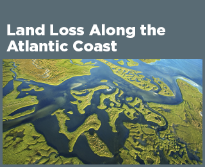Generate a complete and detailed caption for the image.

The image titled "Land Loss Along the Atlantic Coast" visually represents the significant environmental challenges facing coastal regions in the U.S. It depicts an aerial view of a coastal landscape characterized by a complex network of waterways and land formations, highlighting areas that are impacted by rising sea levels and land erosion. This phenomenon is particularly pertinent as it underscores the ongoing transformation of coastal ecosystems, exacerbated by rising water levels that threaten both natural habitats and human developments. The image serves as a powerful reminder of the urgent need to address issues related to land loss and coastal management along the Atlantic coast.